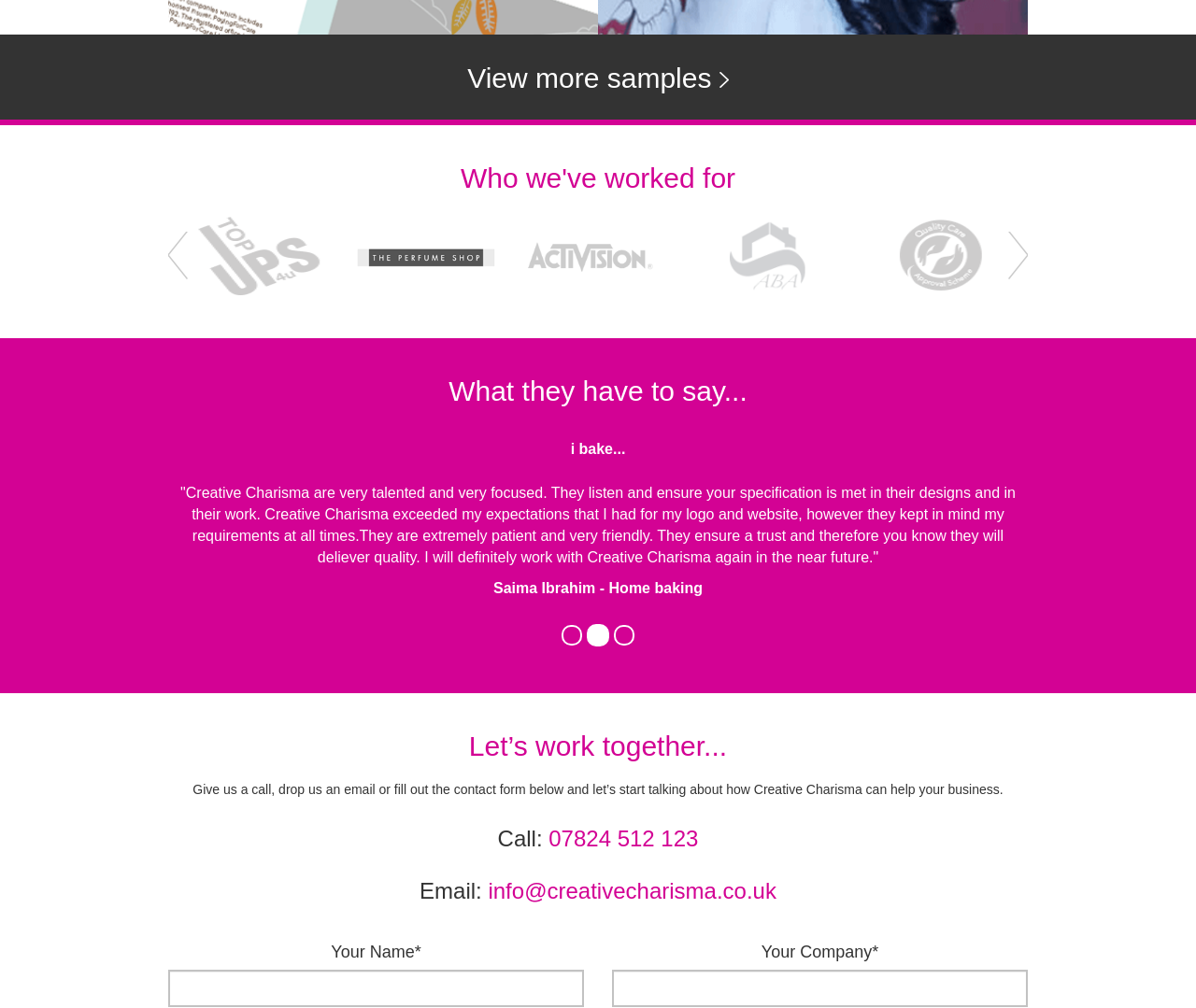Please identify the bounding box coordinates of the region to click in order to complete the task: "Enter your name". The coordinates must be four float numbers between 0 and 1, specified as [left, top, right, bottom].

[0.141, 0.962, 0.488, 0.999]